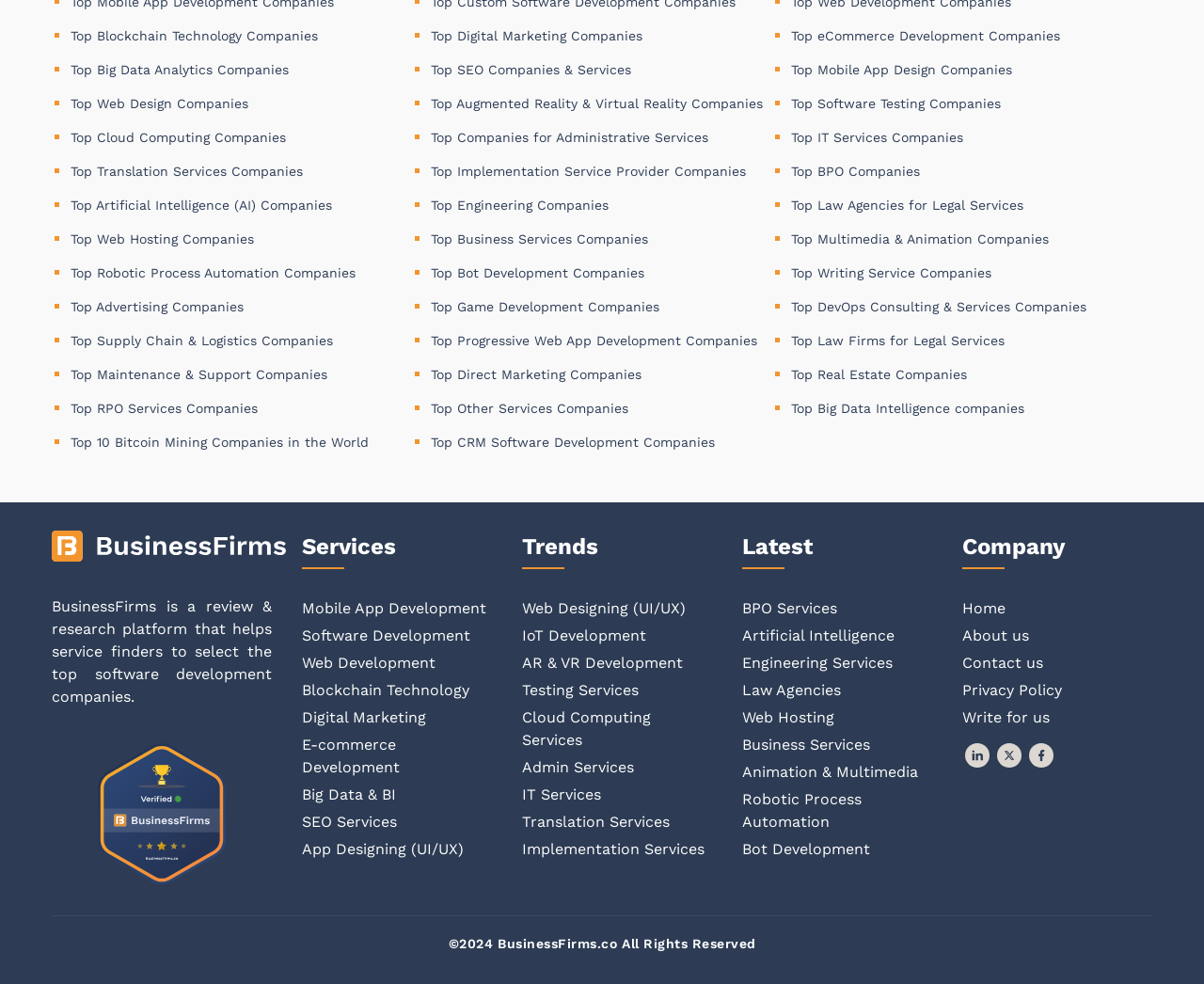Given the element description: "Translation Services", predict the bounding box coordinates of the UI element it refers to, using four float numbers between 0 and 1, i.e., [left, top, right, bottom].

[0.434, 0.826, 0.556, 0.845]